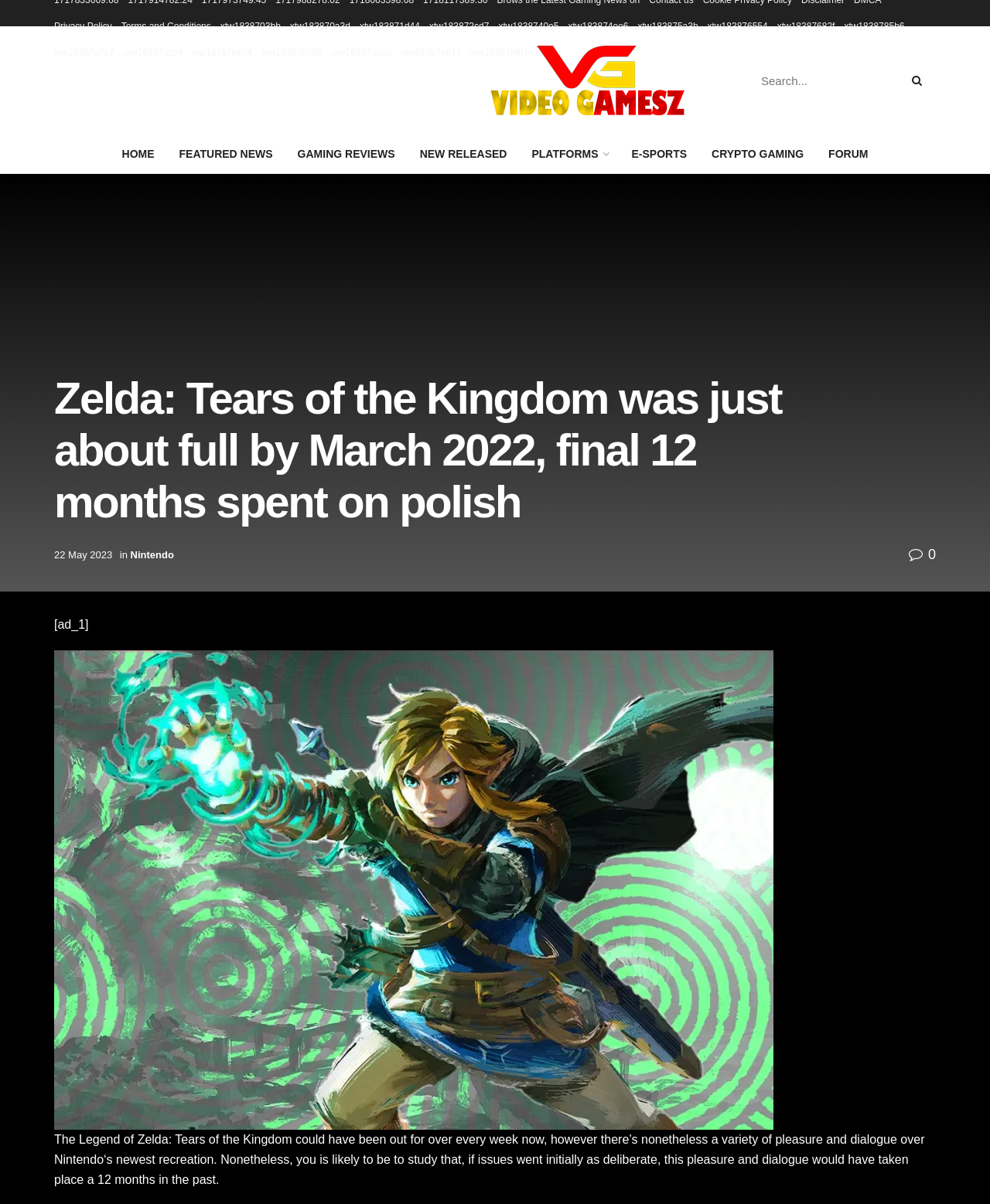Please locate the bounding box coordinates of the element that should be clicked to complete the given instruction: "Read the recent post 'ERP Selection Simplified: A Guide for Modern Businesses'".

None